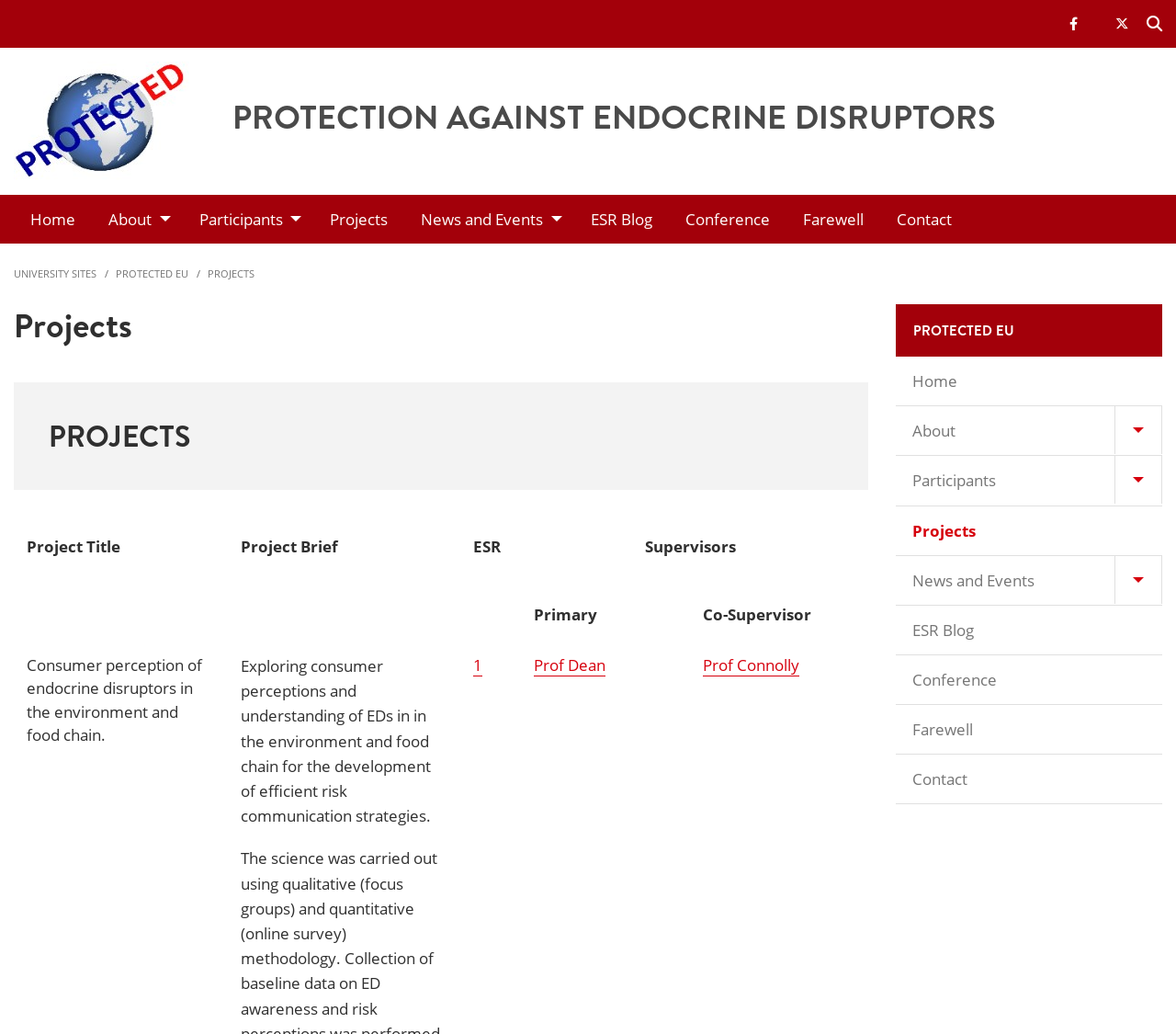Identify the bounding box for the UI element described as: "gry automaty-2023". The coordinates should be four float numbers between 0 and 1, i.e., [left, top, right, bottom].

None